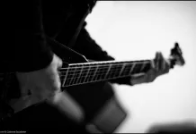What is the musician's hand poised to do?
Answer the question with as much detail as possible.

The musician's hand appears poised to strum or fret a note because the caption describes it as being 'positioned on the fretboard', suggesting an engaging moment in the music-making process.